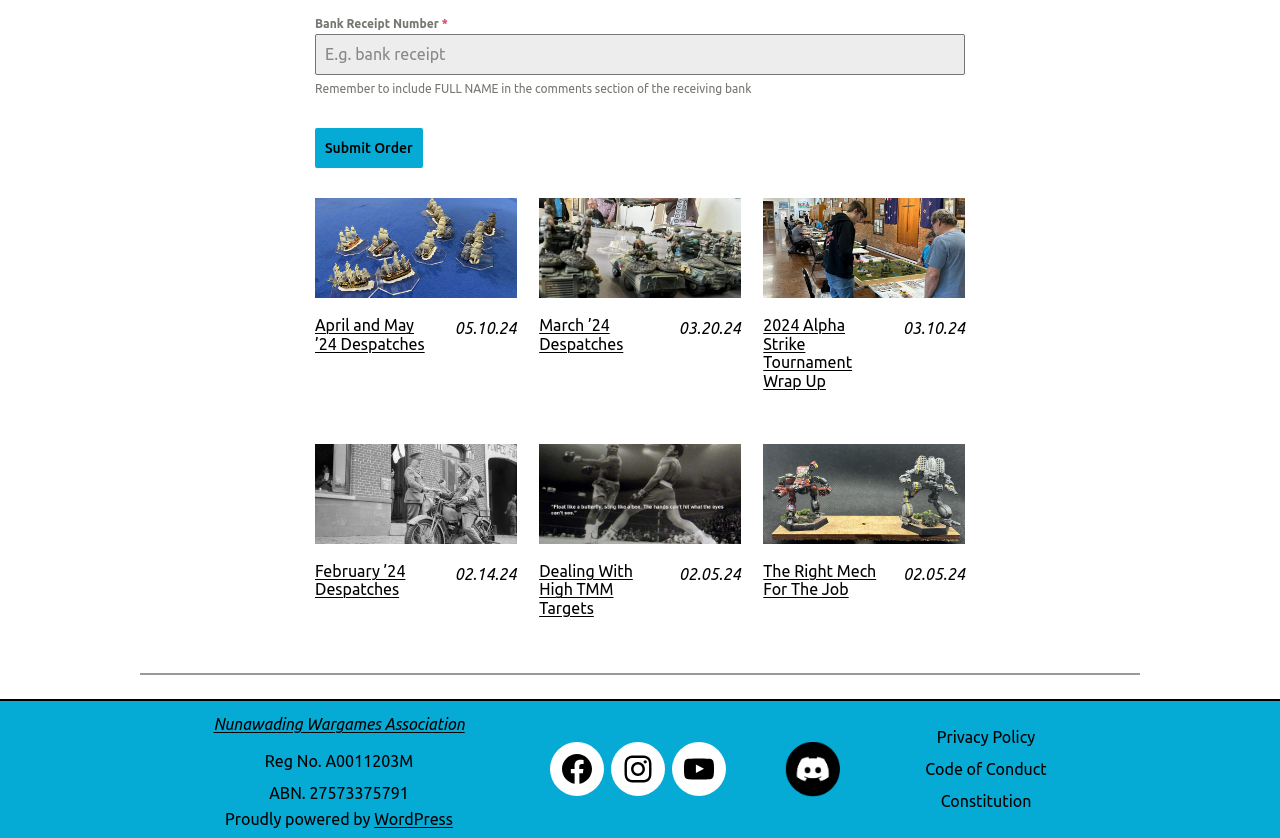Identify the bounding box coordinates for the element you need to click to achieve the following task: "Go to Privacy Policy". The coordinates must be four float values ranging from 0 to 1, formatted as [left, top, right, bottom].

[0.732, 0.875, 0.809, 0.884]